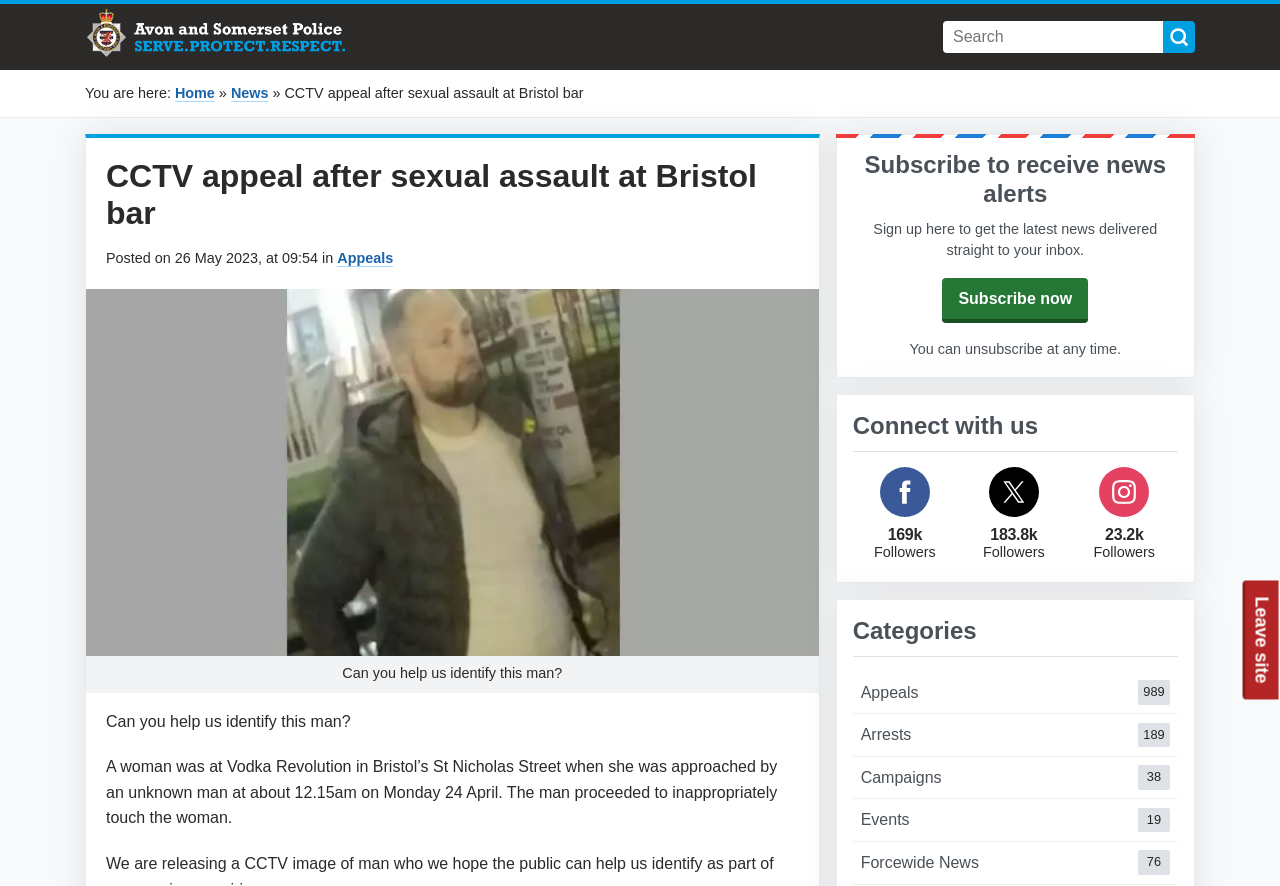Kindly determine the bounding box coordinates for the area that needs to be clicked to execute this instruction: "Printable PDF version".

None